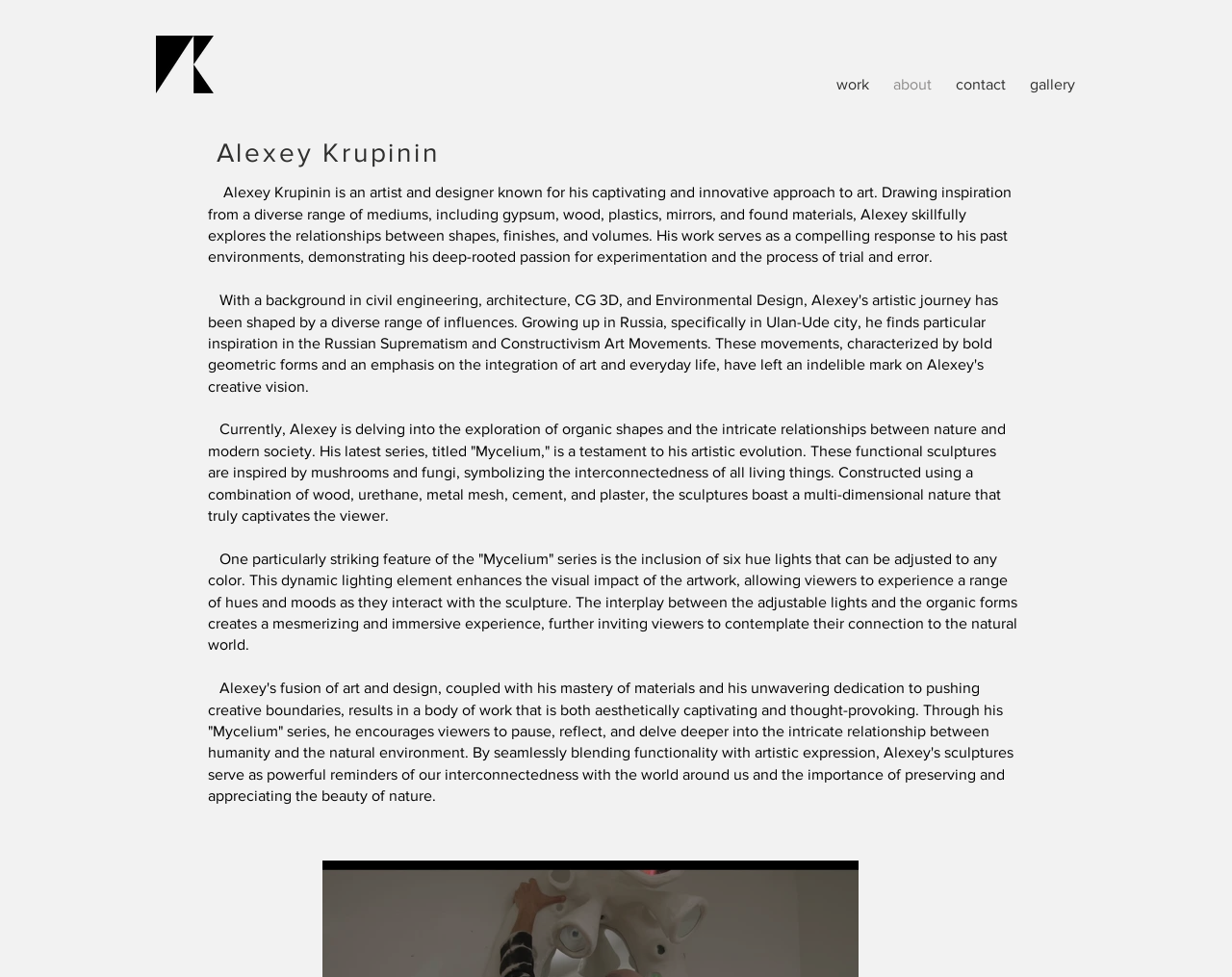What is the artist's name?
Look at the screenshot and give a one-word or phrase answer.

Alexey Krupinin